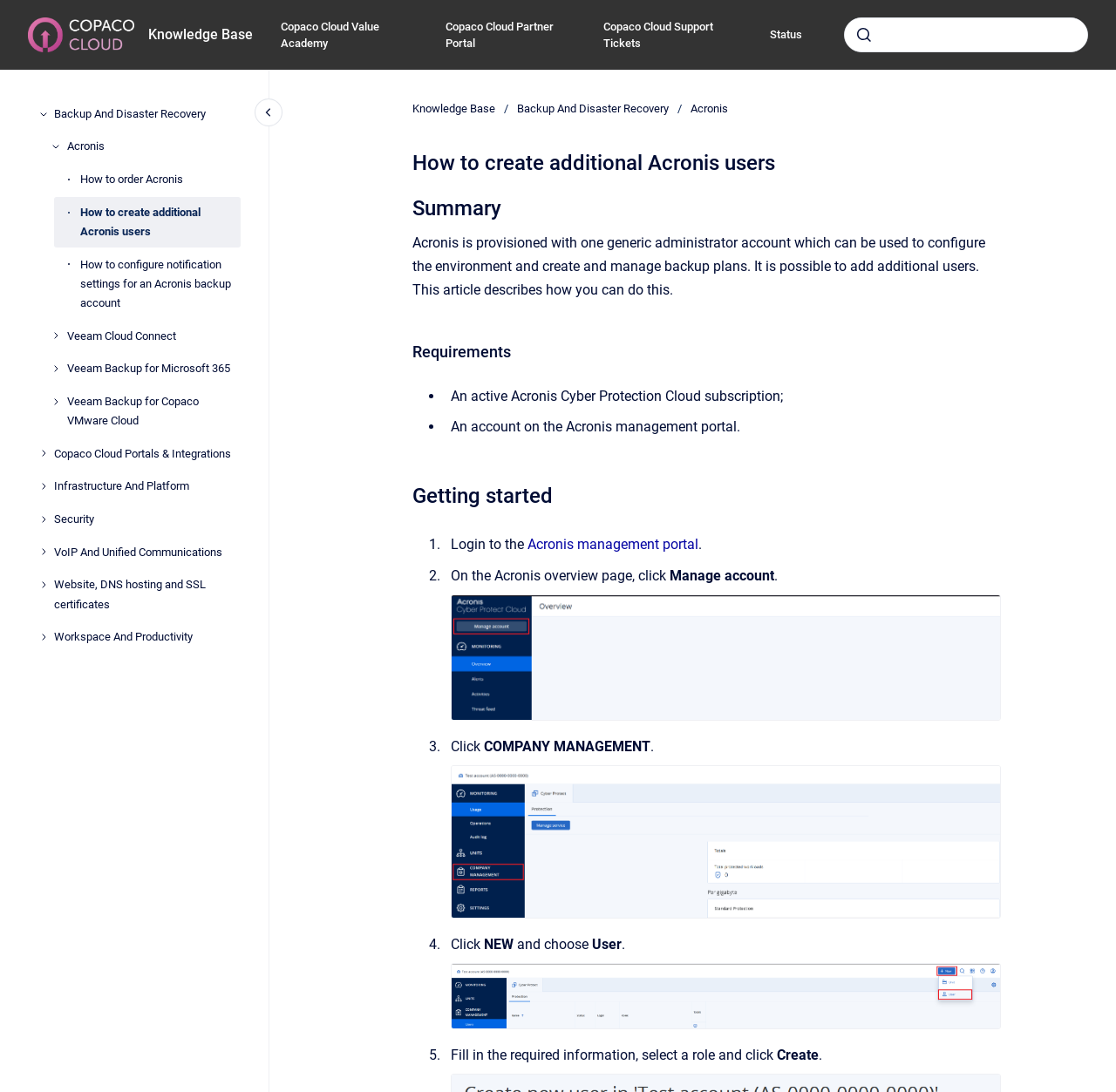What is the purpose of the 'Manage account' button?
Using the visual information, respond with a single word or phrase.

To manage account settings